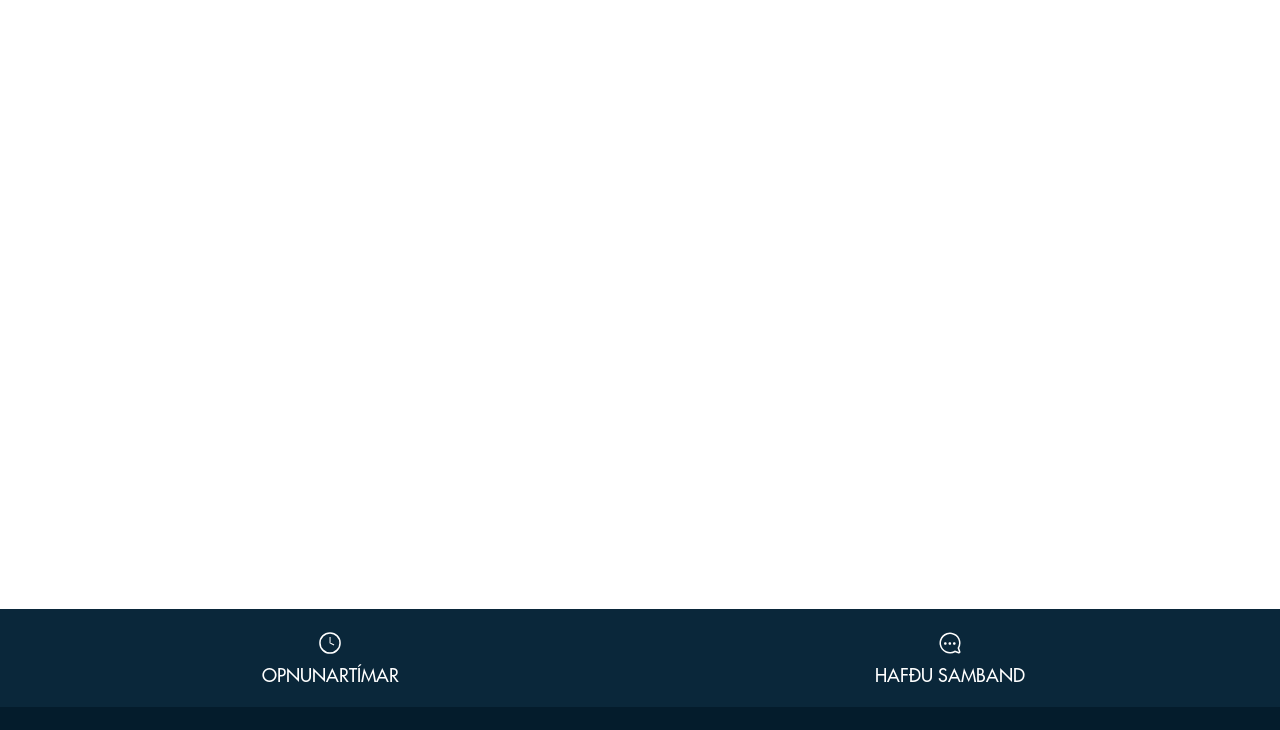Please identify the bounding box coordinates of the area that needs to be clicked to fulfill the following instruction: "Browse Bolir - 3Pack."

[0.266, 0.141, 0.492, 0.633]